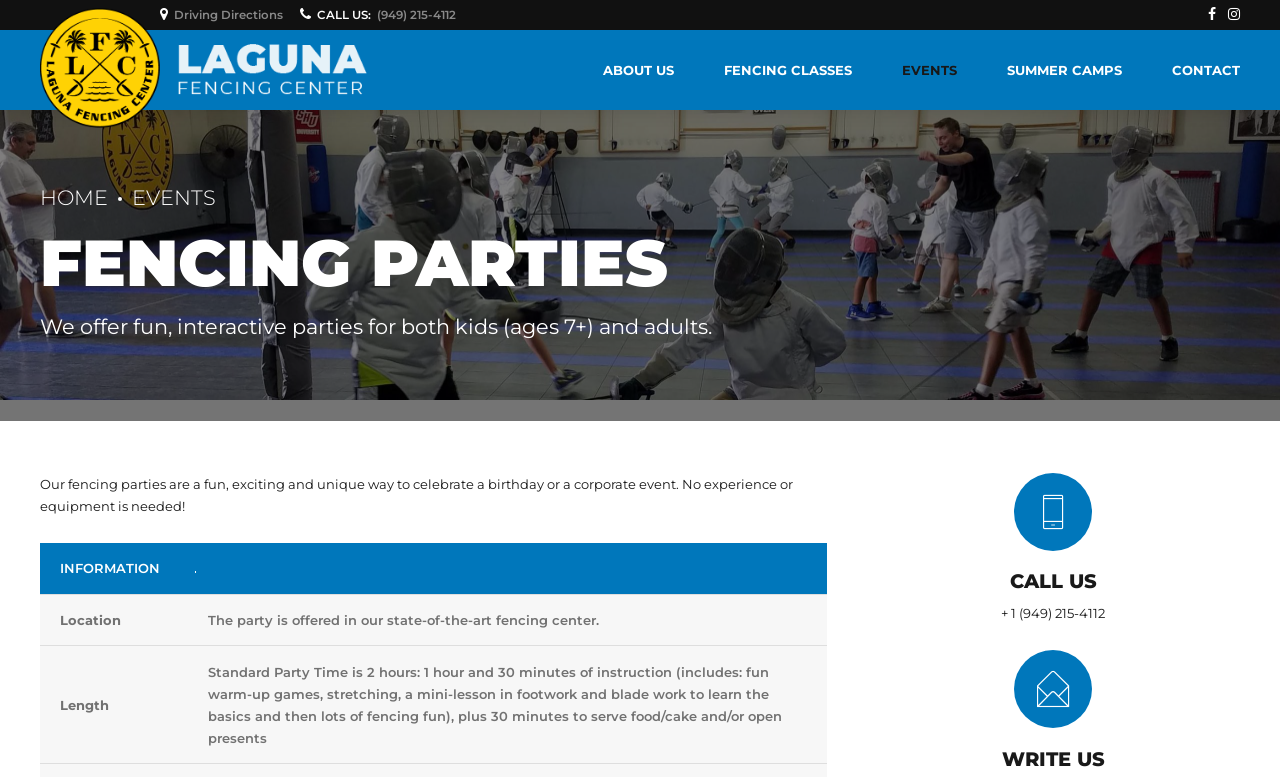Please mark the bounding box coordinates of the area that should be clicked to carry out the instruction: "Click the 'FENCING PARTIES' link".

[0.031, 0.296, 0.734, 0.379]